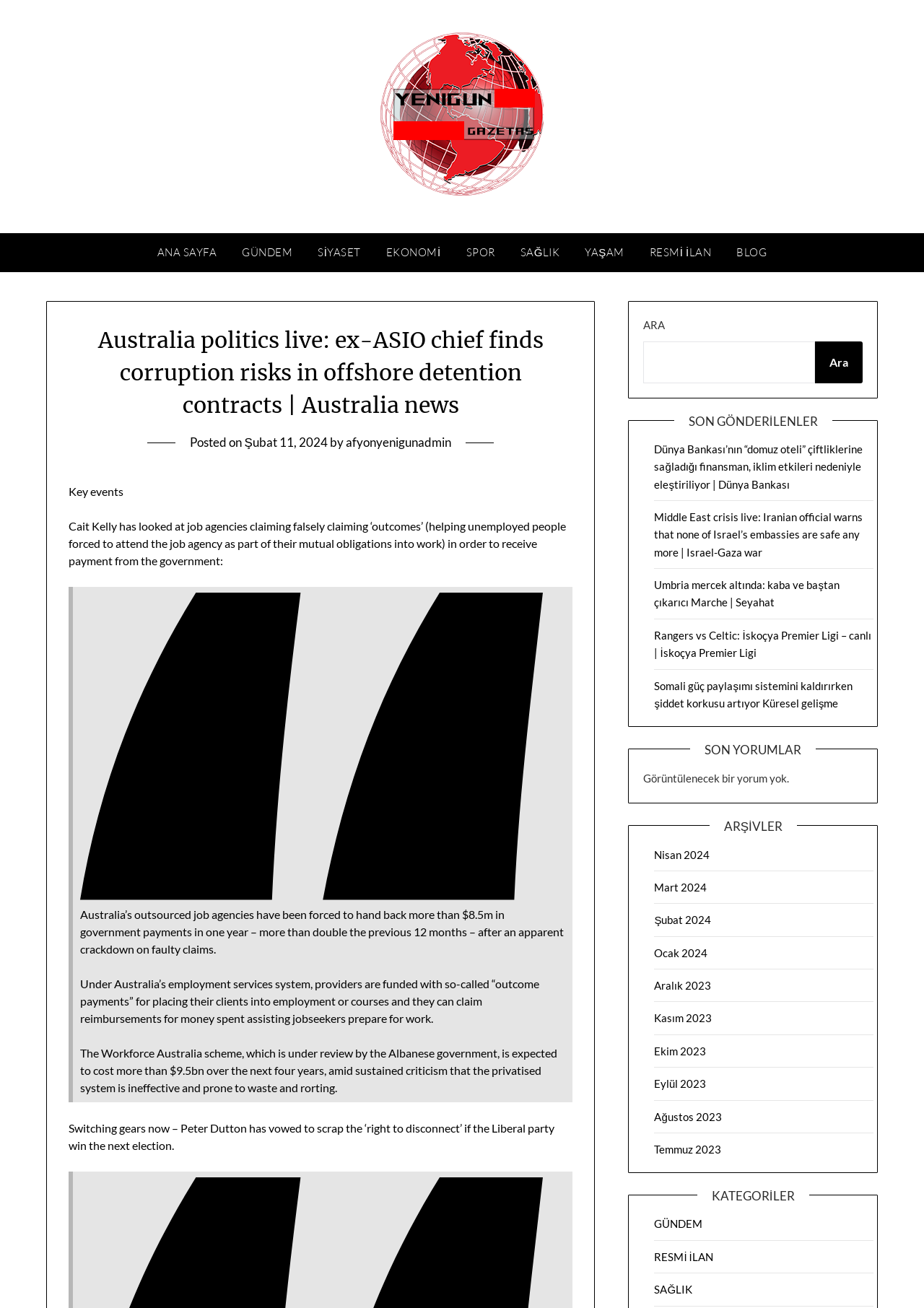Please locate the bounding box coordinates for the element that should be clicked to achieve the following instruction: "Click on the 'ANA SAYFA' link". Ensure the coordinates are given as four float numbers between 0 and 1, i.e., [left, top, right, bottom].

[0.158, 0.178, 0.247, 0.208]